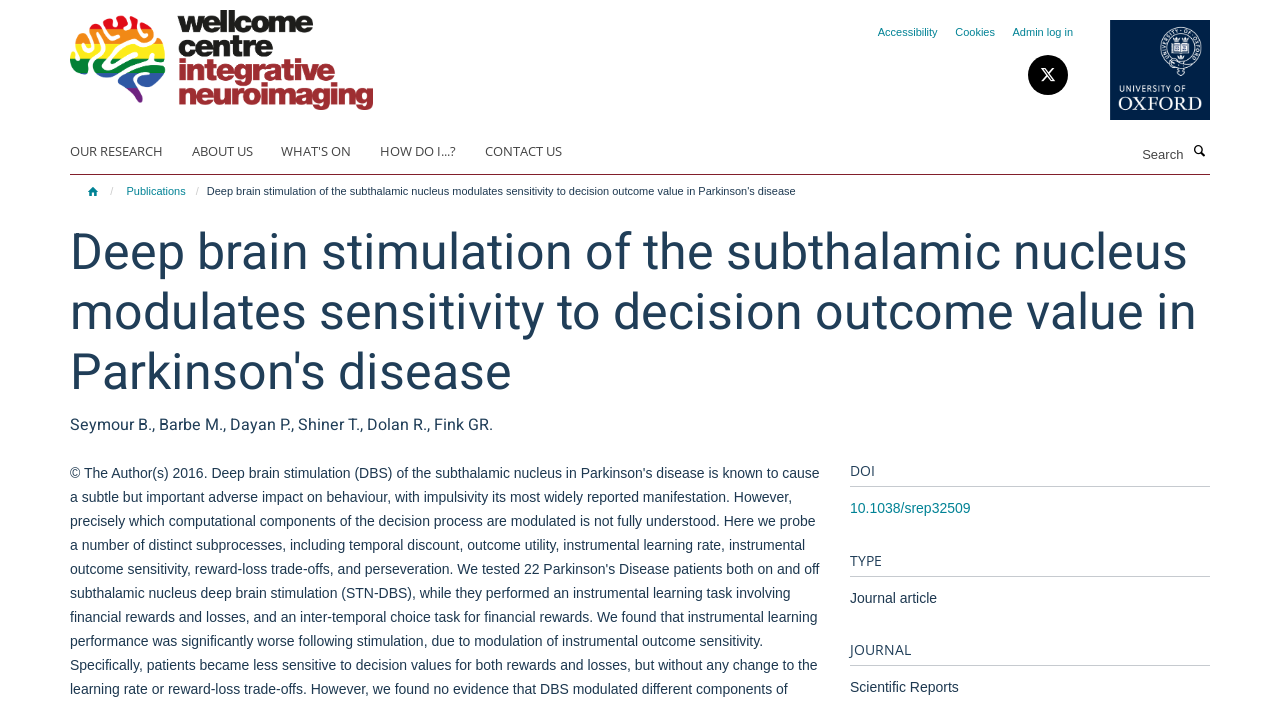What is the topic of the research article?
Answer with a single word or short phrase according to what you see in the image.

Deep brain stimulation